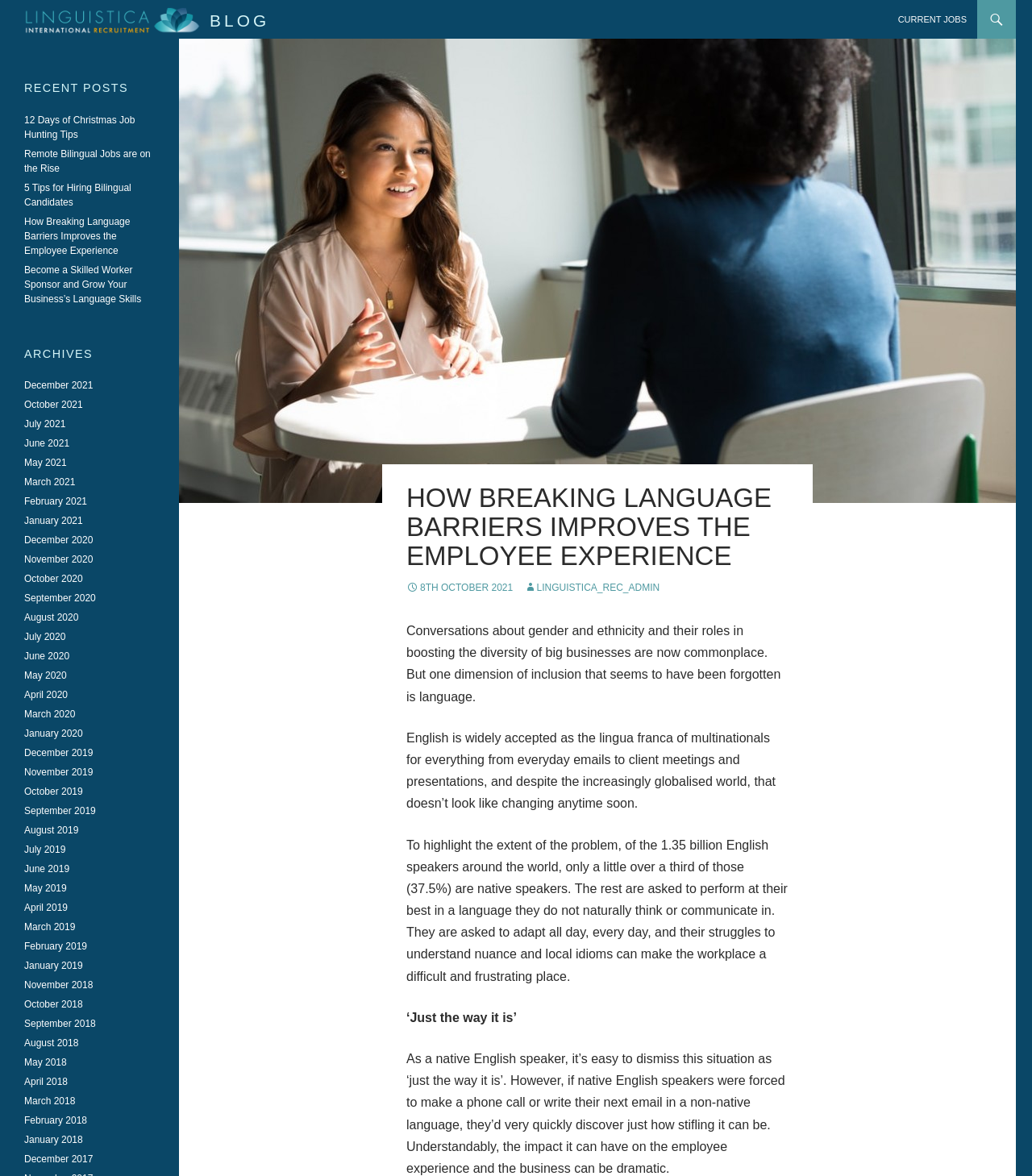Give a concise answer using only one word or phrase for this question:
What is the category of the blog post '12 Days of Christmas Job Hunting Tips'?

Recent Posts